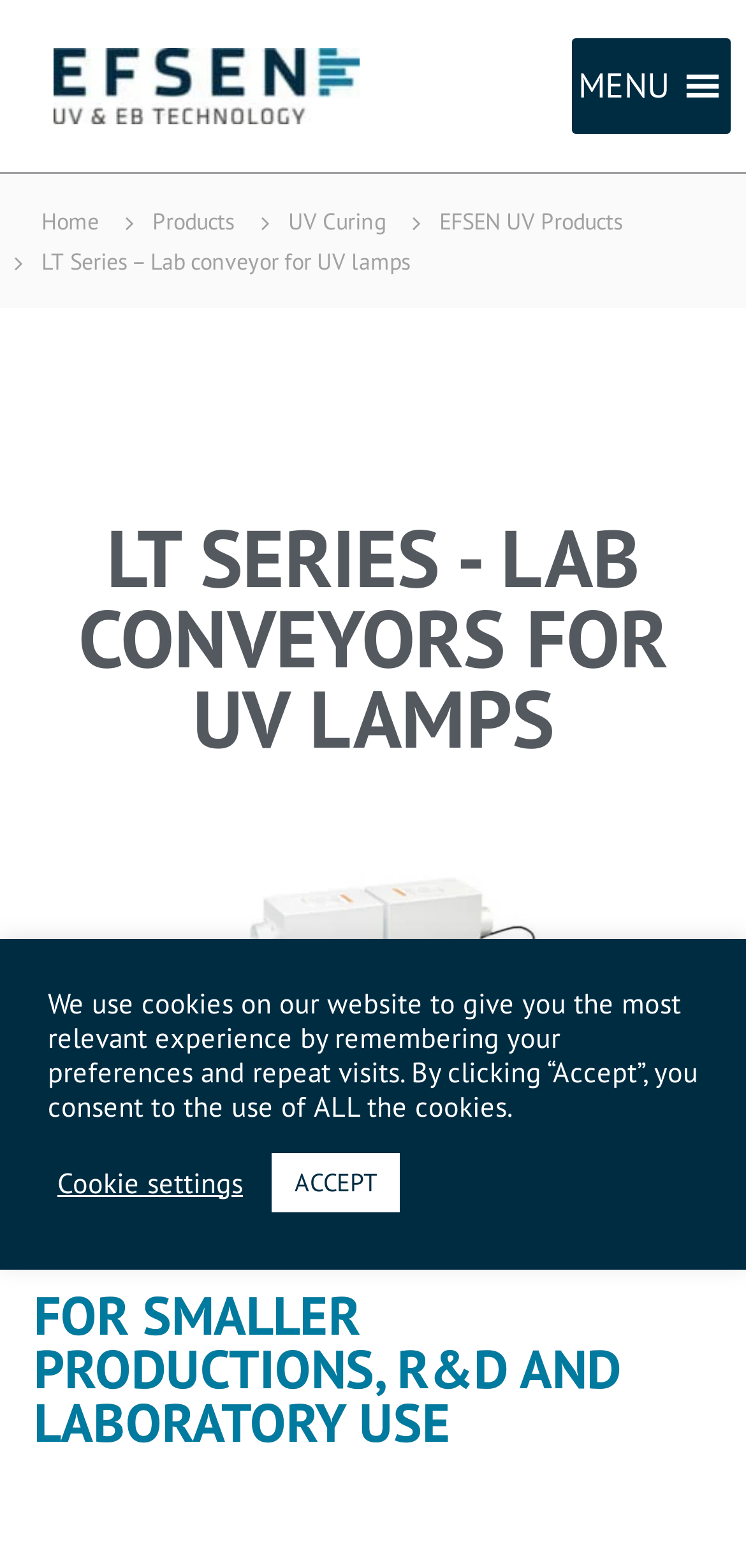Please determine the bounding box coordinates of the element's region to click for the following instruction: "Click the EFSEN logo".

[0.071, 0.045, 0.482, 0.062]